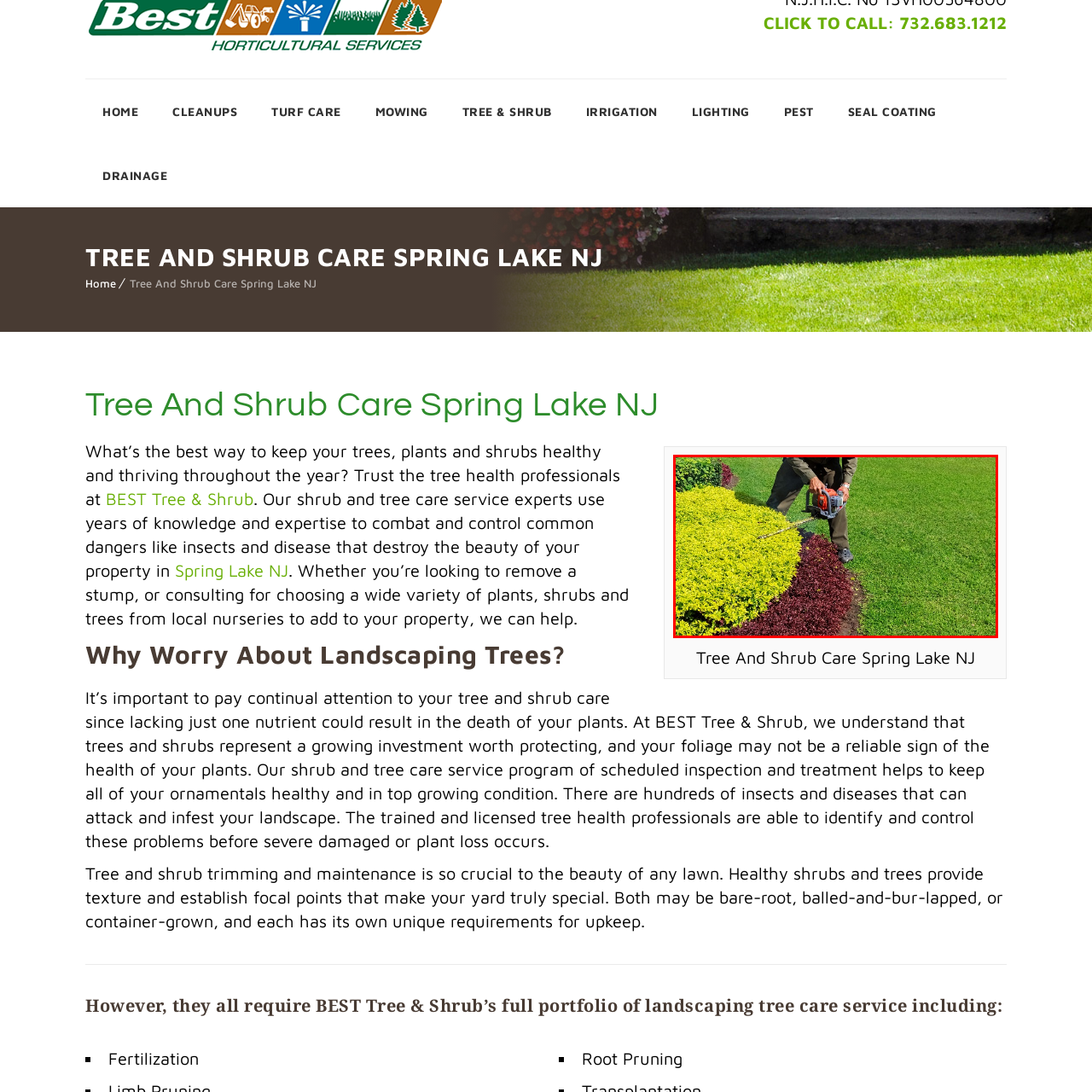Please examine the highlighted section of the image enclosed in the red rectangle and provide a comprehensive answer to the following question based on your observation: What is the landscaper's attire?

The landscaper is dressed in practical work attire, which suggests that the person is a professional and is prepared for the physical demands of maintaining the garden bed. The attire is likely durable and comfortable, allowing the landscaper to focus on the task at hand.